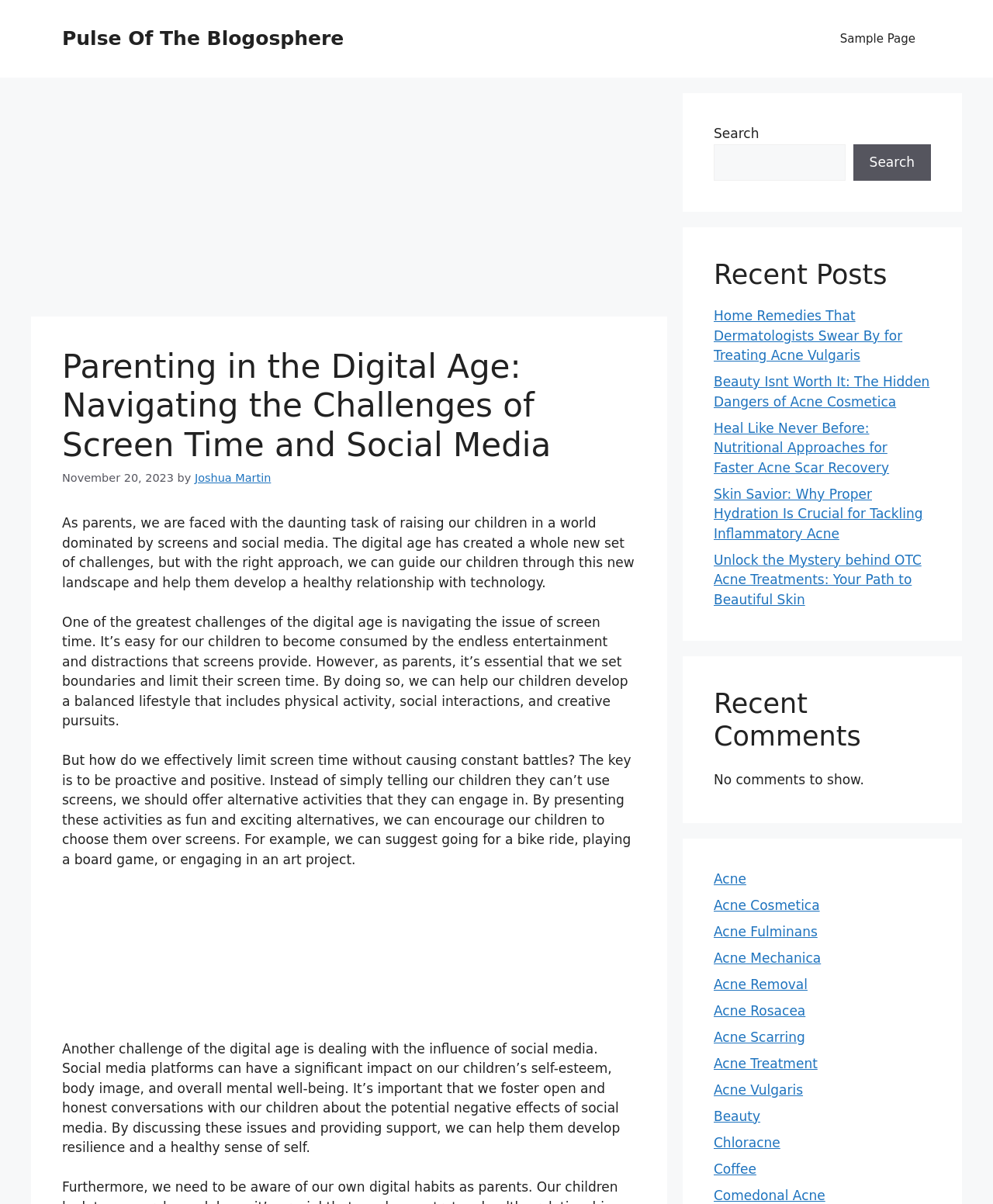Based on what you see in the screenshot, provide a thorough answer to this question: What is the author of the current article?

I found the author's name by looking at the text next to the 'by' keyword, which is a common indicator of the author's name in article formats.